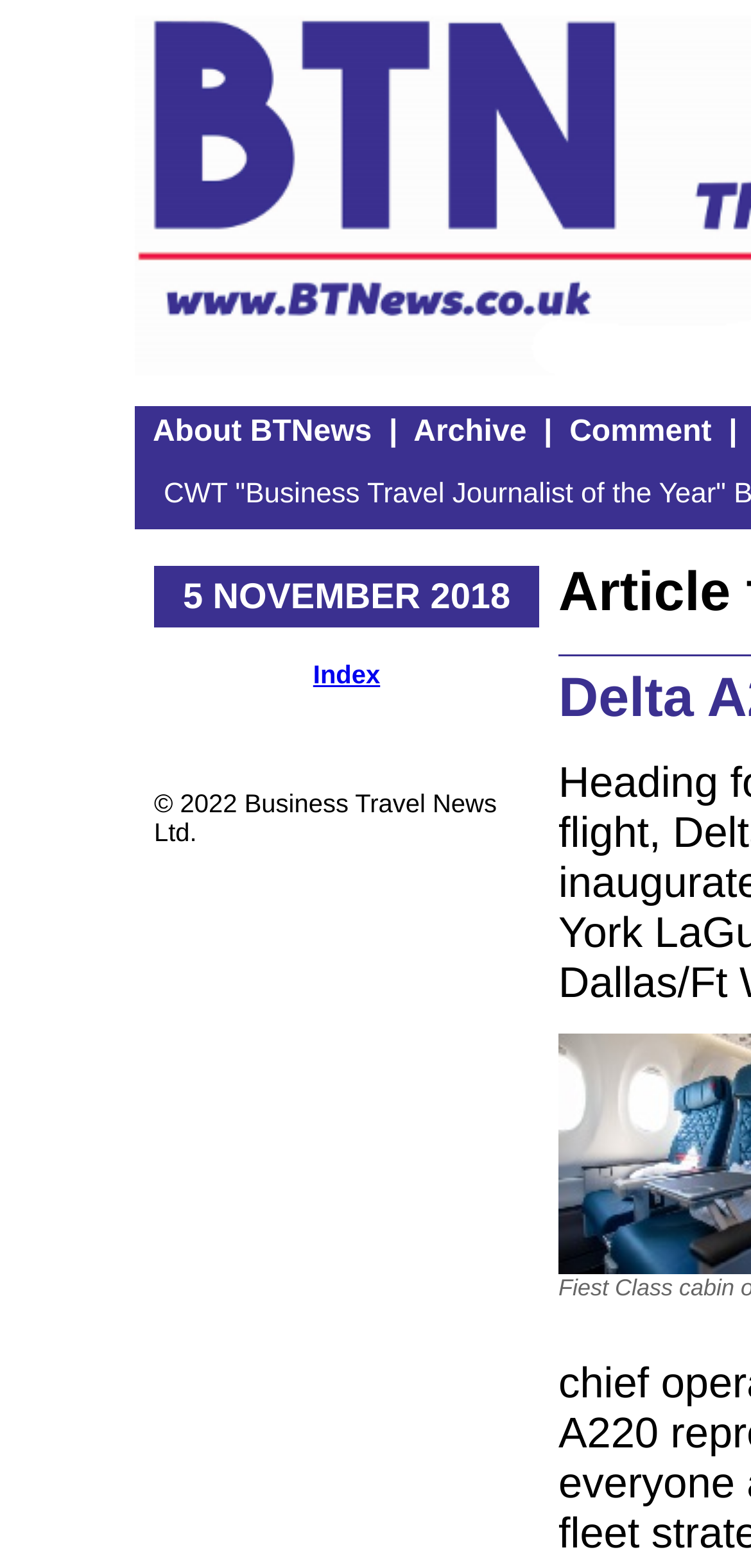Identify the bounding box for the UI element described as: "Index". The coordinates should be four float numbers between 0 and 1, i.e., [left, top, right, bottom].

[0.417, 0.421, 0.506, 0.44]